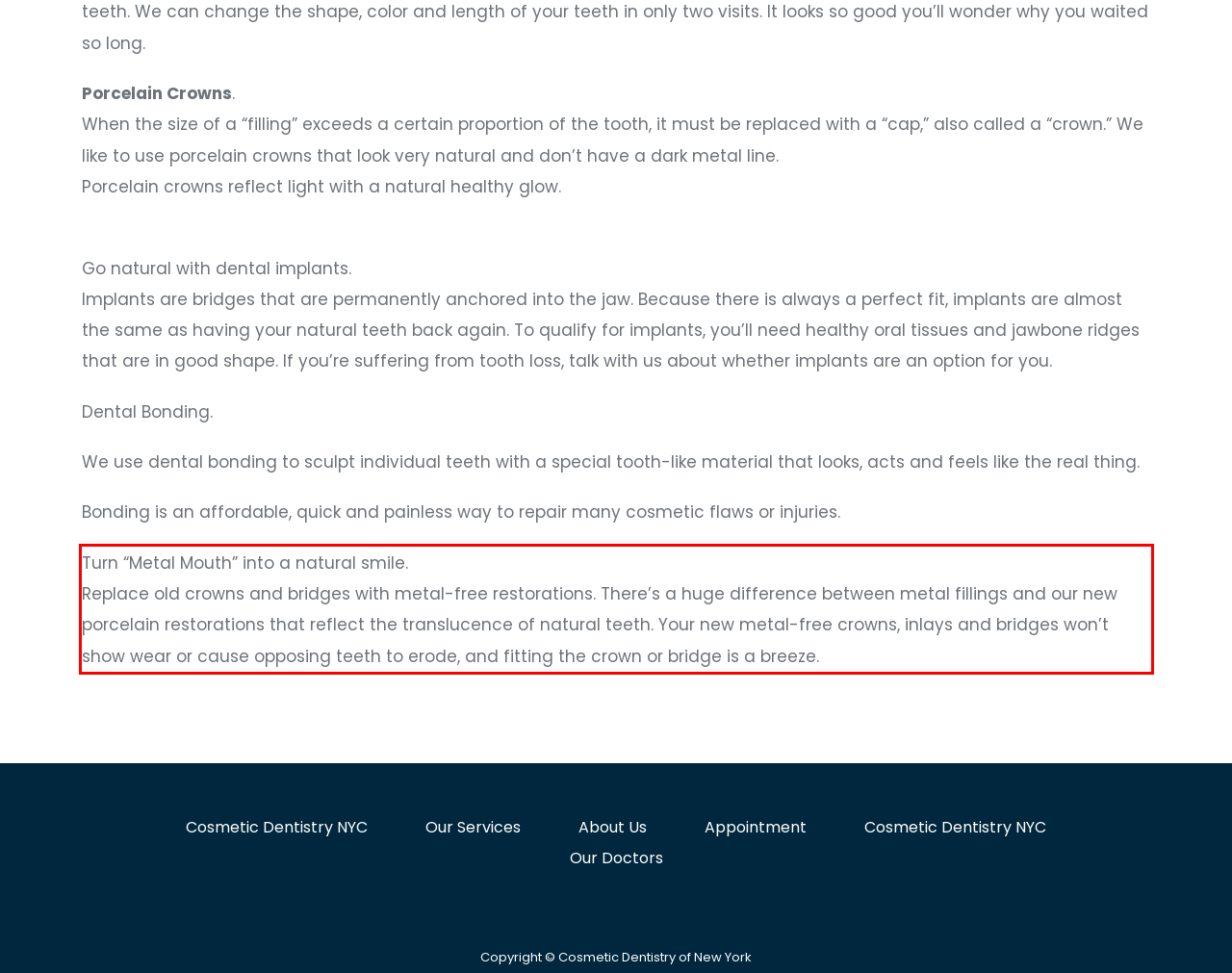Identify and extract the text within the red rectangle in the screenshot of the webpage.

Turn “Metal Mouth” into a natural smile. Replace old crowns and bridges with metal-free restorations. There’s a huge difference between metal fillings and our new porcelain restorations that reflect the translucence of natural teeth. Your new metal-free crowns, inlays and bridges won’t show wear or cause opposing teeth to erode, and fitting the crown or bridge is a breeze.